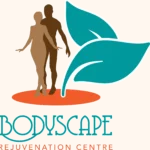Using the information from the screenshot, answer the following question thoroughly:
What is the font style of the text 'Bodyscape'?

The text 'Bodyscape' is prominently displayed in a modern font, which gives a sleek and contemporary look to the logo of Bodyscape Rejuvenation Centre.